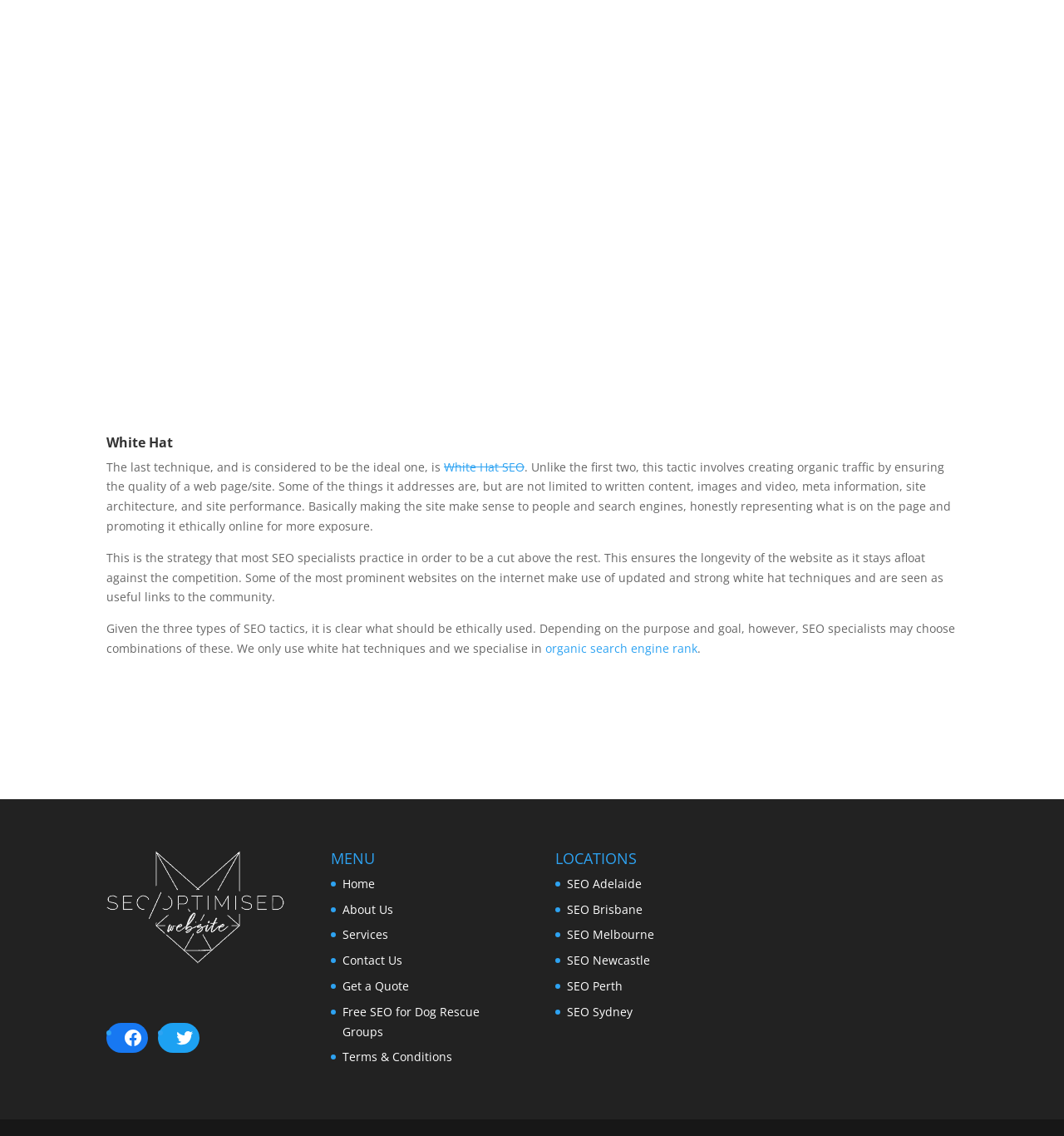What is the last menu item?
Based on the image, respond with a single word or phrase.

Terms & Conditions